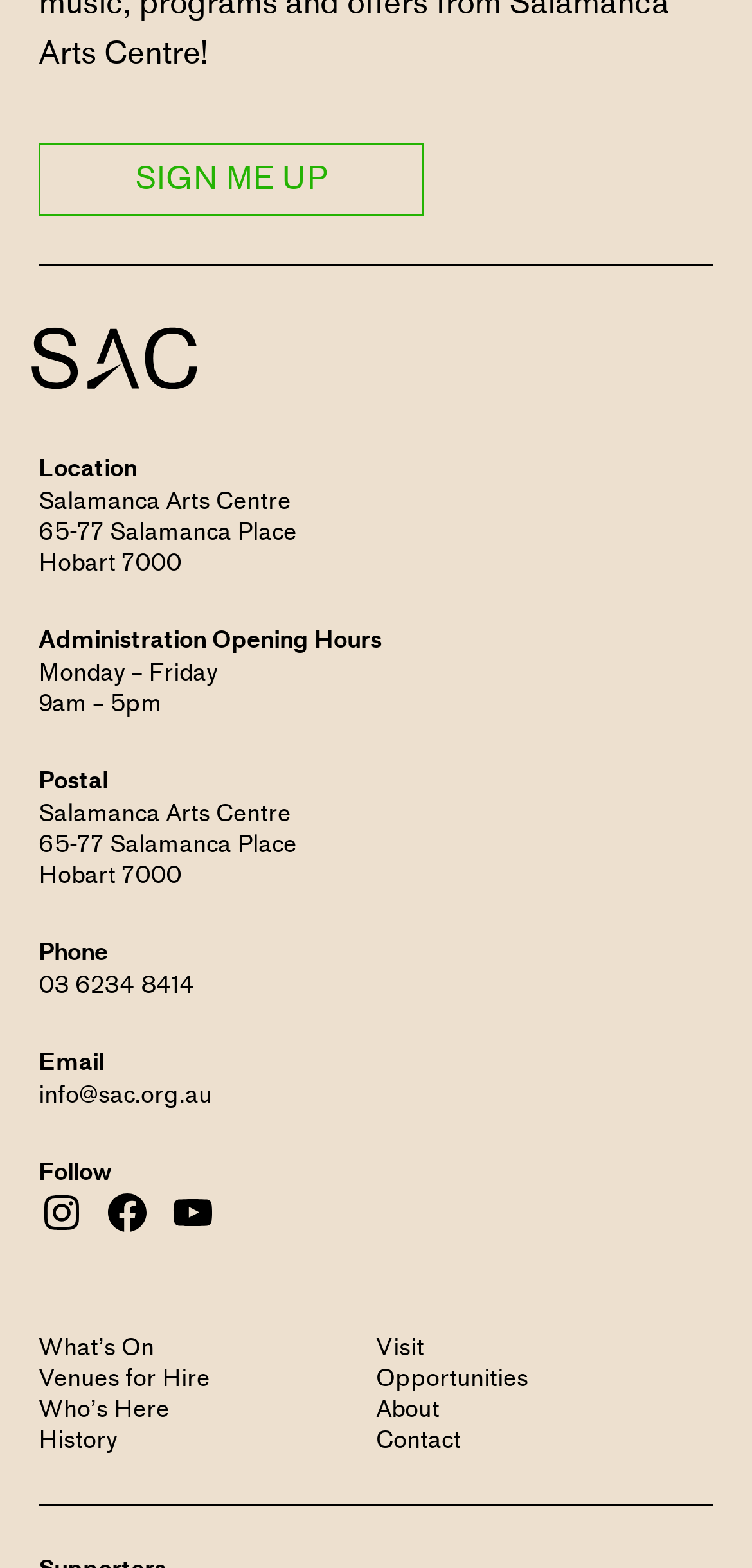Pinpoint the bounding box coordinates of the element to be clicked to execute the instruction: "Subscribe to the mailing list".

None